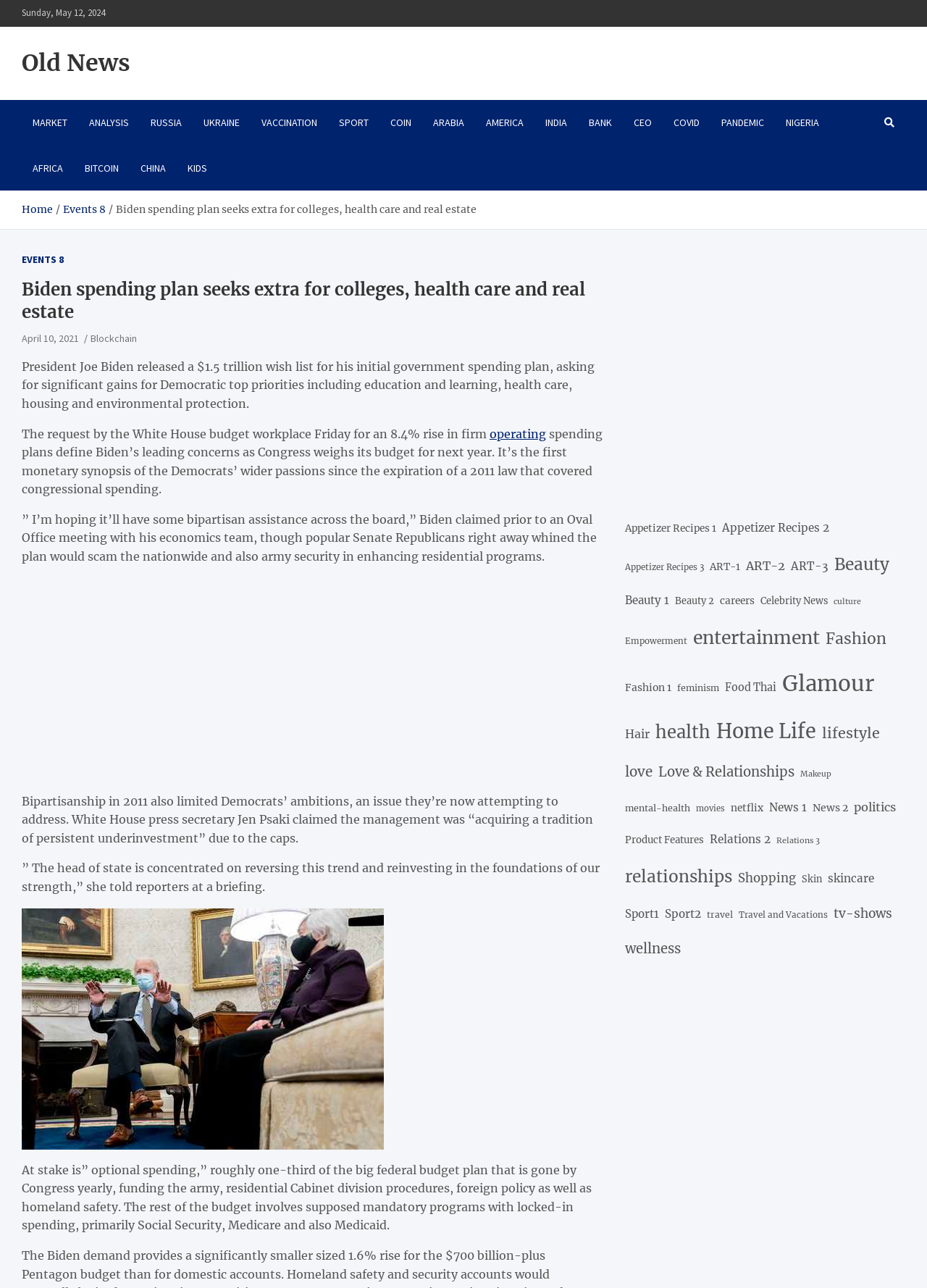Please locate the bounding box coordinates of the element's region that needs to be clicked to follow the instruction: "View the slideshow". The bounding box coordinates should be provided as four float numbers between 0 and 1, i.e., [left, top, right, bottom].

None